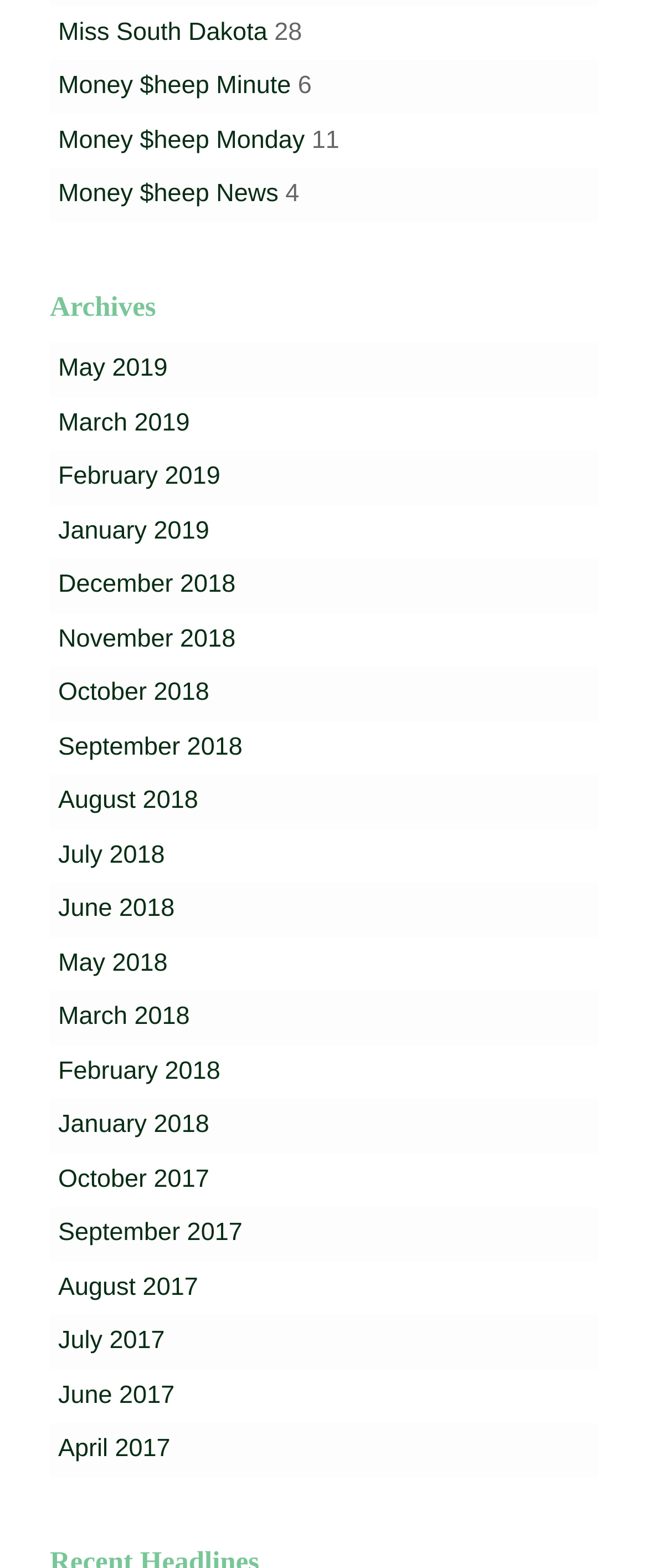Specify the bounding box coordinates of the element's area that should be clicked to execute the given instruction: "click on Miss South Dakota link". The coordinates should be four float numbers between 0 and 1, i.e., [left, top, right, bottom].

[0.09, 0.011, 0.413, 0.029]